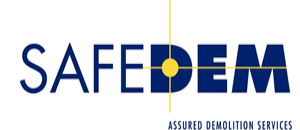Give a thorough description of the image, including any visible elements and their relationships.

This image features the logo of Safedem, a company specializing in assured demolition services. The logo prominently displays the name "SAFEDEM" in bold, uppercase letters, combining blue and yellow colors. The design is modern and professional, reflecting the company's focus on providing reliable demolition services. Below the company name, the tagline "ASSURED DEMOLITION SERVICES" further emphasizes their commitment to quality and safety in their field. This branding signifies Safedem's position in the construction and demolition industry, showcasing their expertise and reliability.